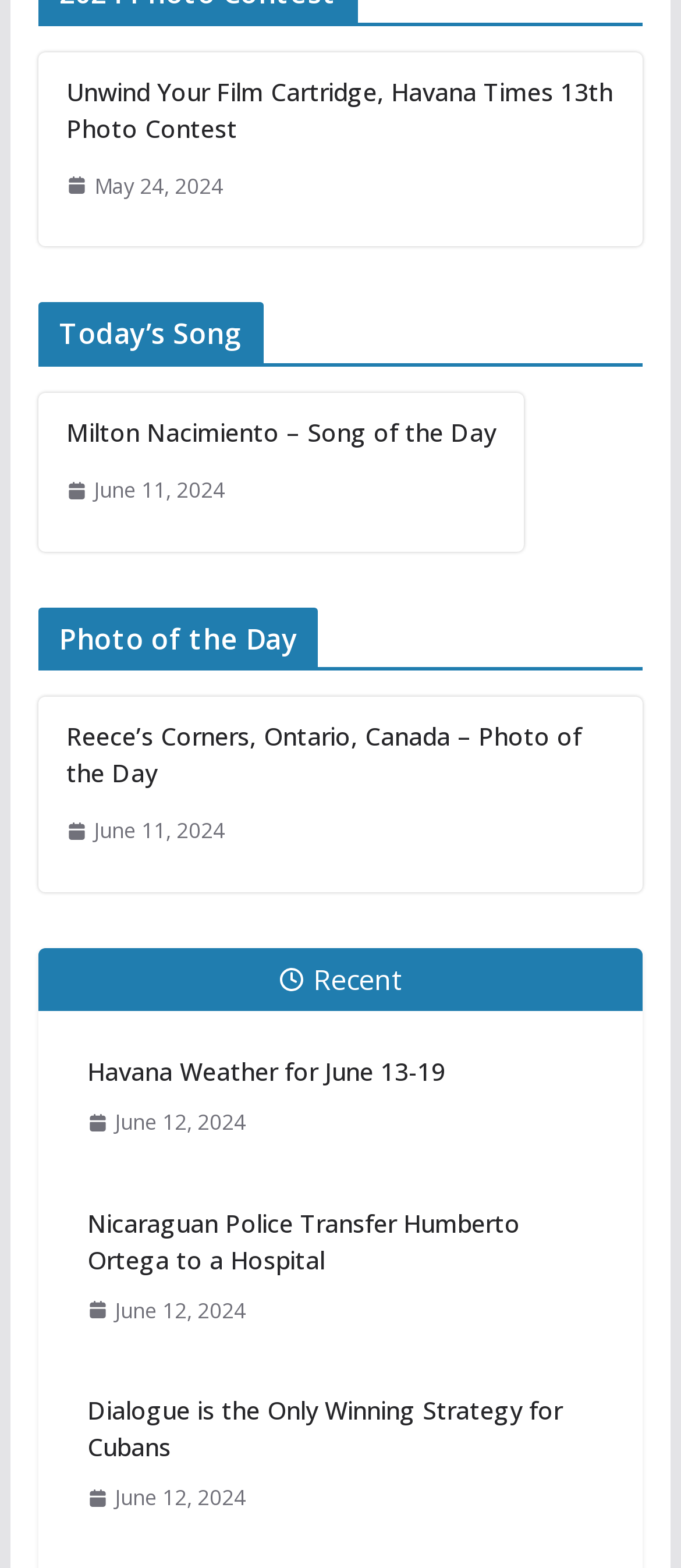Pinpoint the bounding box coordinates of the clickable area needed to execute the instruction: "View the 13th Photo Contest". The coordinates should be specified as four float numbers between 0 and 1, i.e., [left, top, right, bottom].

[0.097, 0.046, 0.903, 0.093]